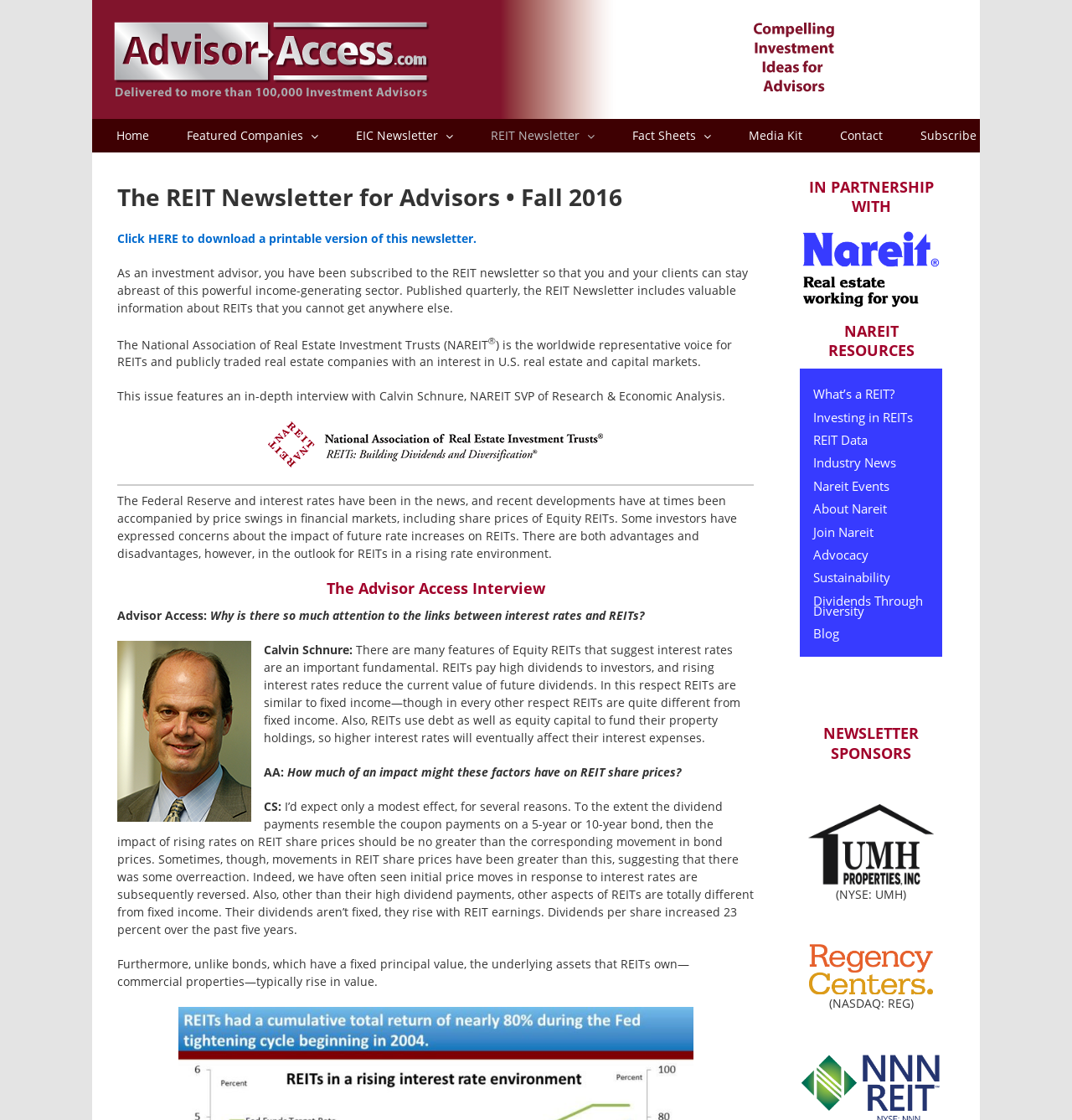Find and specify the bounding box coordinates that correspond to the clickable region for the instruction: "Click the 'Home' link".

[0.109, 0.106, 0.139, 0.136]